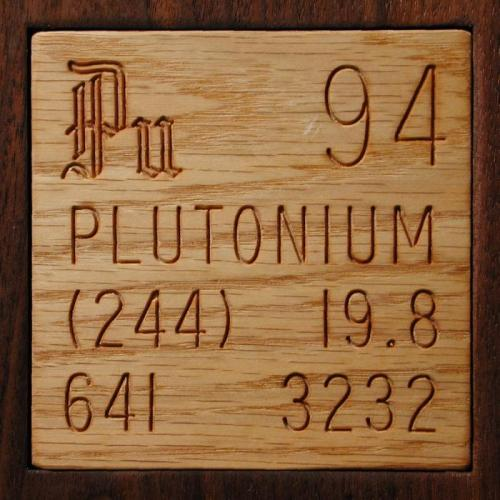Describe the image with as much detail as possible.

The image features an engraved plaque displaying the symbol and information related to the radioactive element Plutonium (Pu). It prominently displays the atomic number "94" at the top right, identifying its position in the periodic table. Below the symbol, the name "PLUTONIUM" is clearly written, followed by additional details: the atomic mass approximated as "(244)", the density "19.8", and the isotopic numbers "641" and "3232" situated in a structured format. The smooth wood background enhances the detailed engraving, providing a sophisticated and educational representation of this significant element.